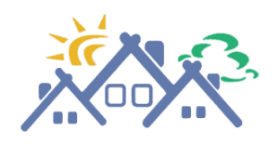What does the green swirl in the logo symbolize?
Based on the image content, provide your answer in one word or a short phrase.

Nature and growth